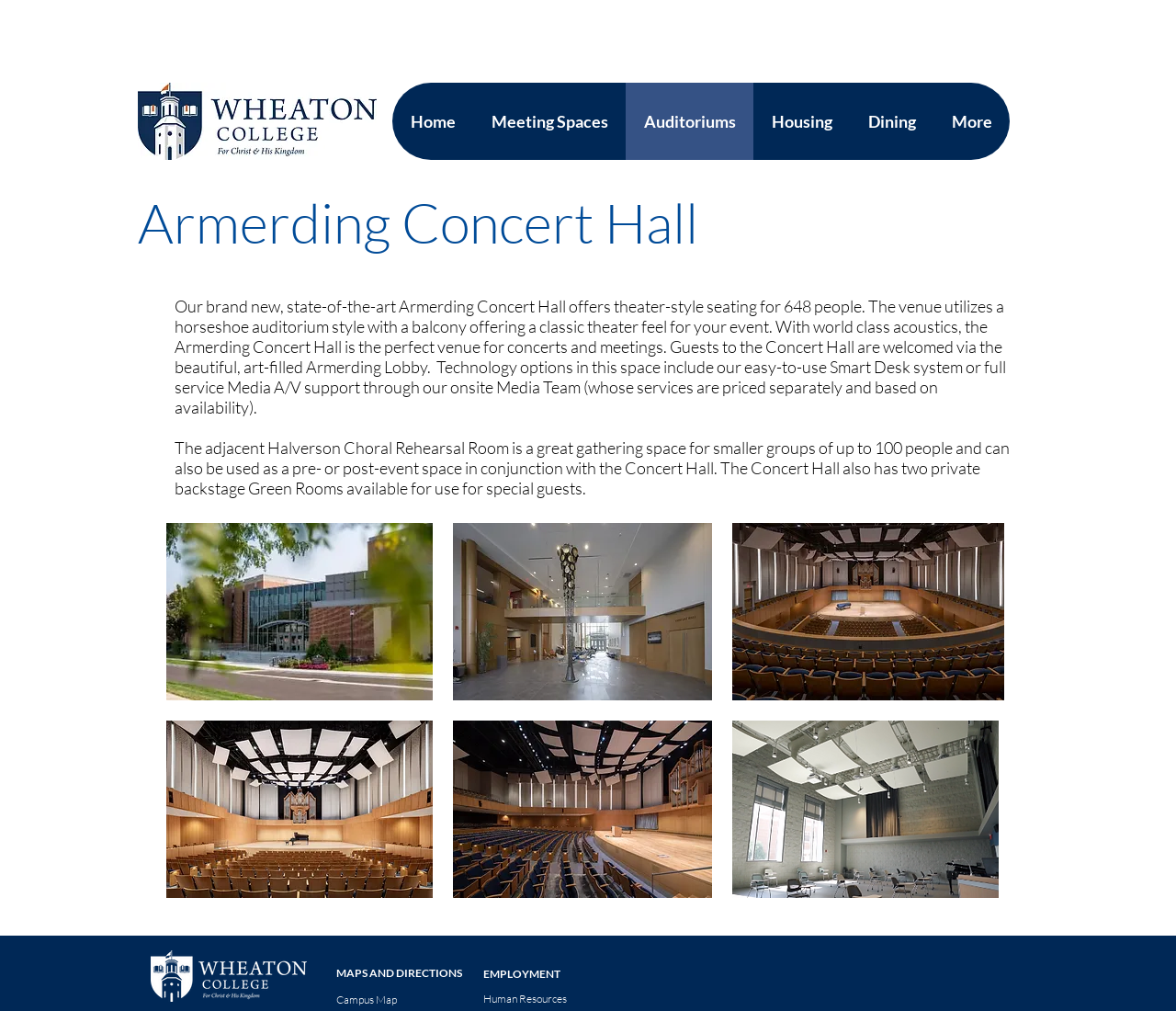Provide a one-word or short-phrase answer to the question:
How many images are displayed on the webpage?

7